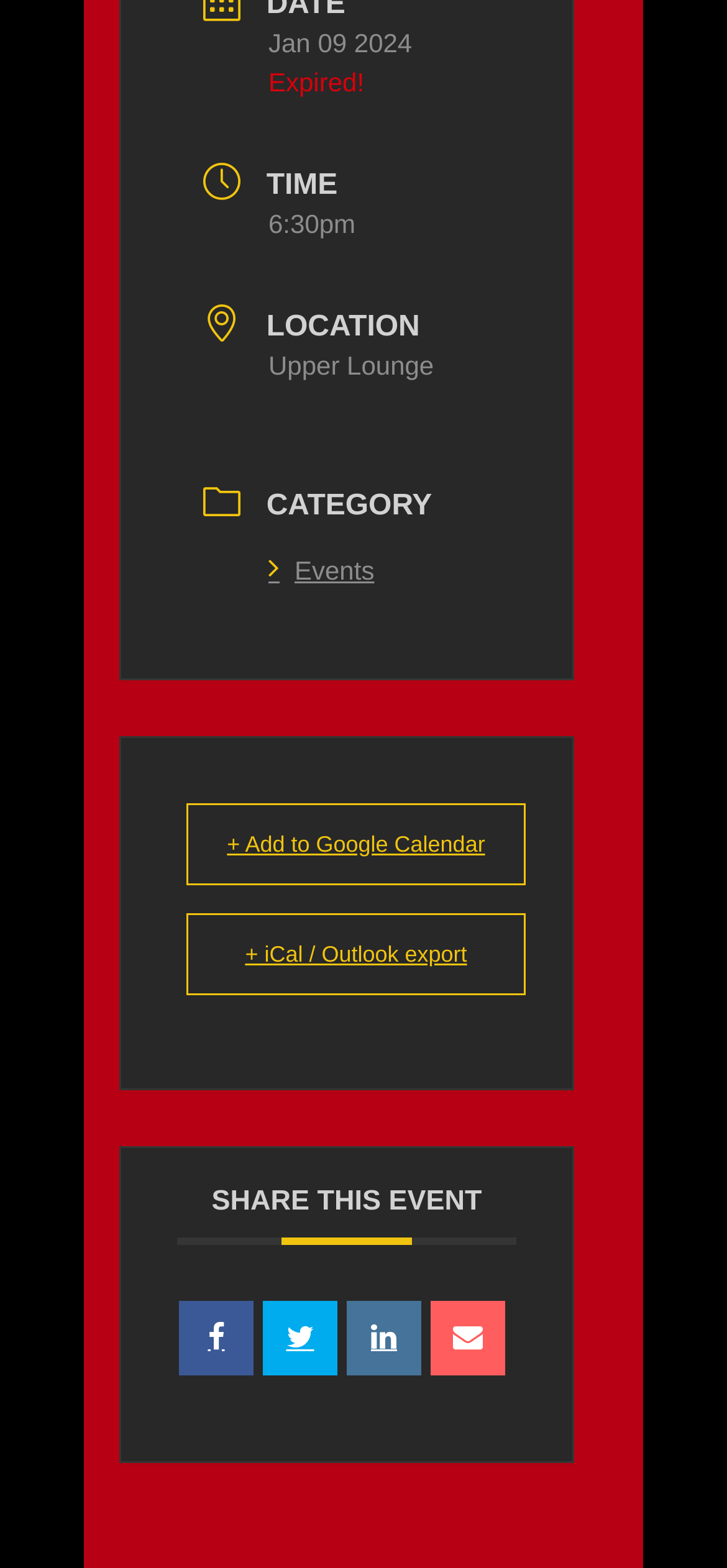Please answer the following question using a single word or phrase: 
What is the date of the event?

Jan 09 2024